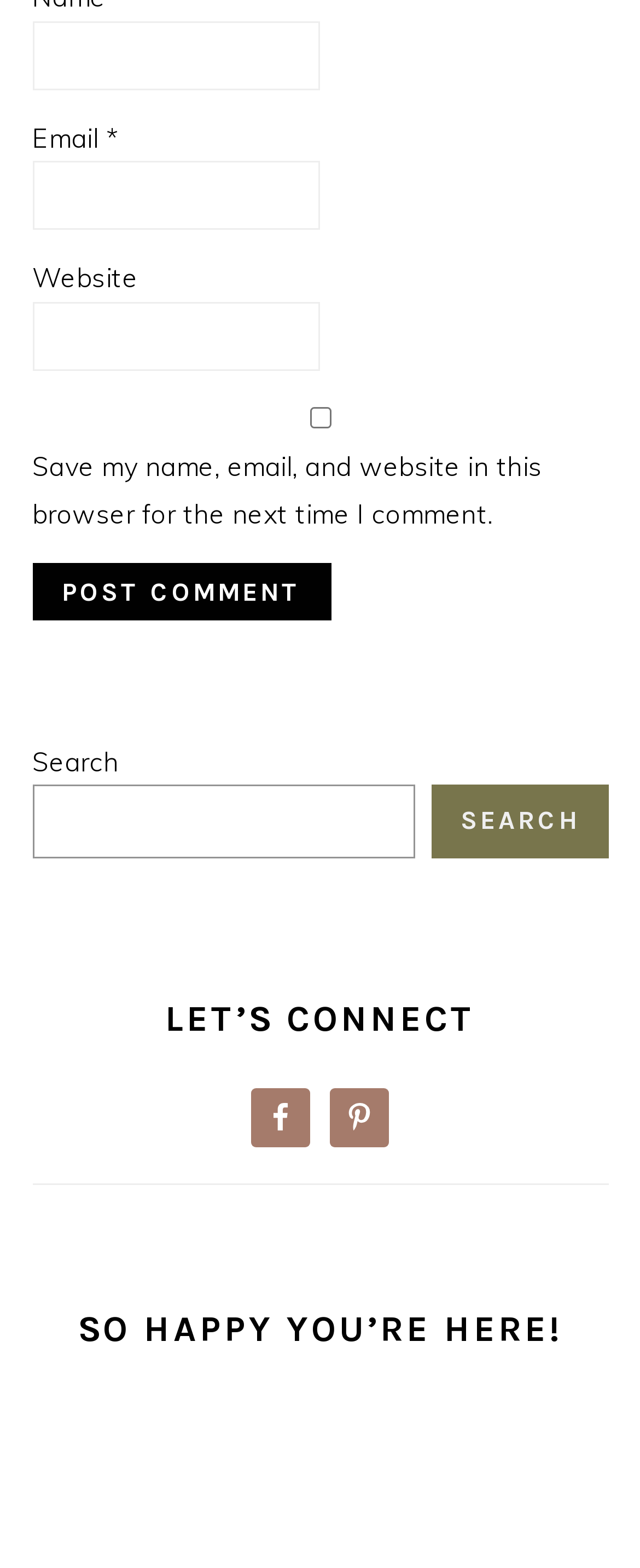Find the bounding box coordinates of the UI element according to this description: "Facebook".

[0.392, 0.694, 0.485, 0.732]